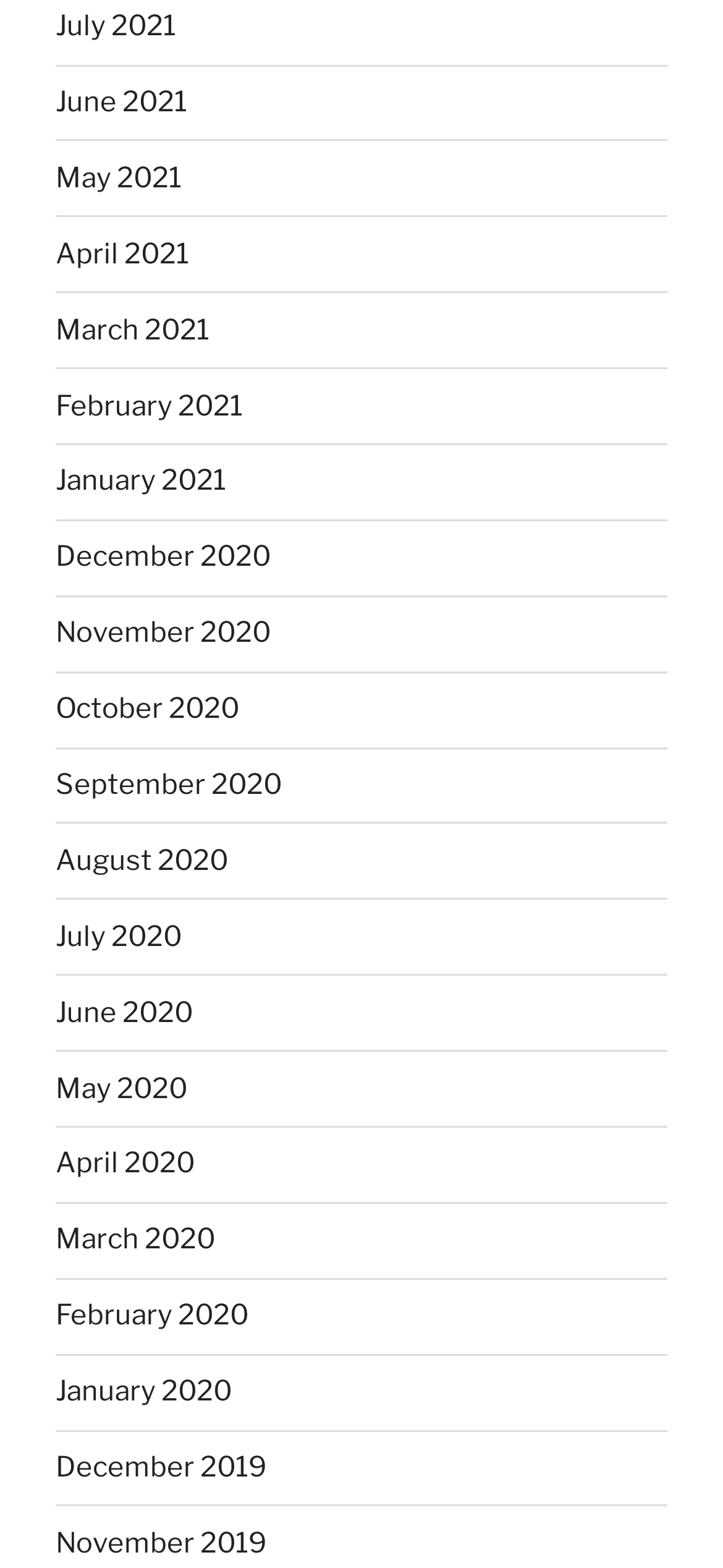Can you specify the bounding box coordinates for the region that should be clicked to fulfill this instruction: "view February 2021".

[0.077, 0.248, 0.336, 0.269]